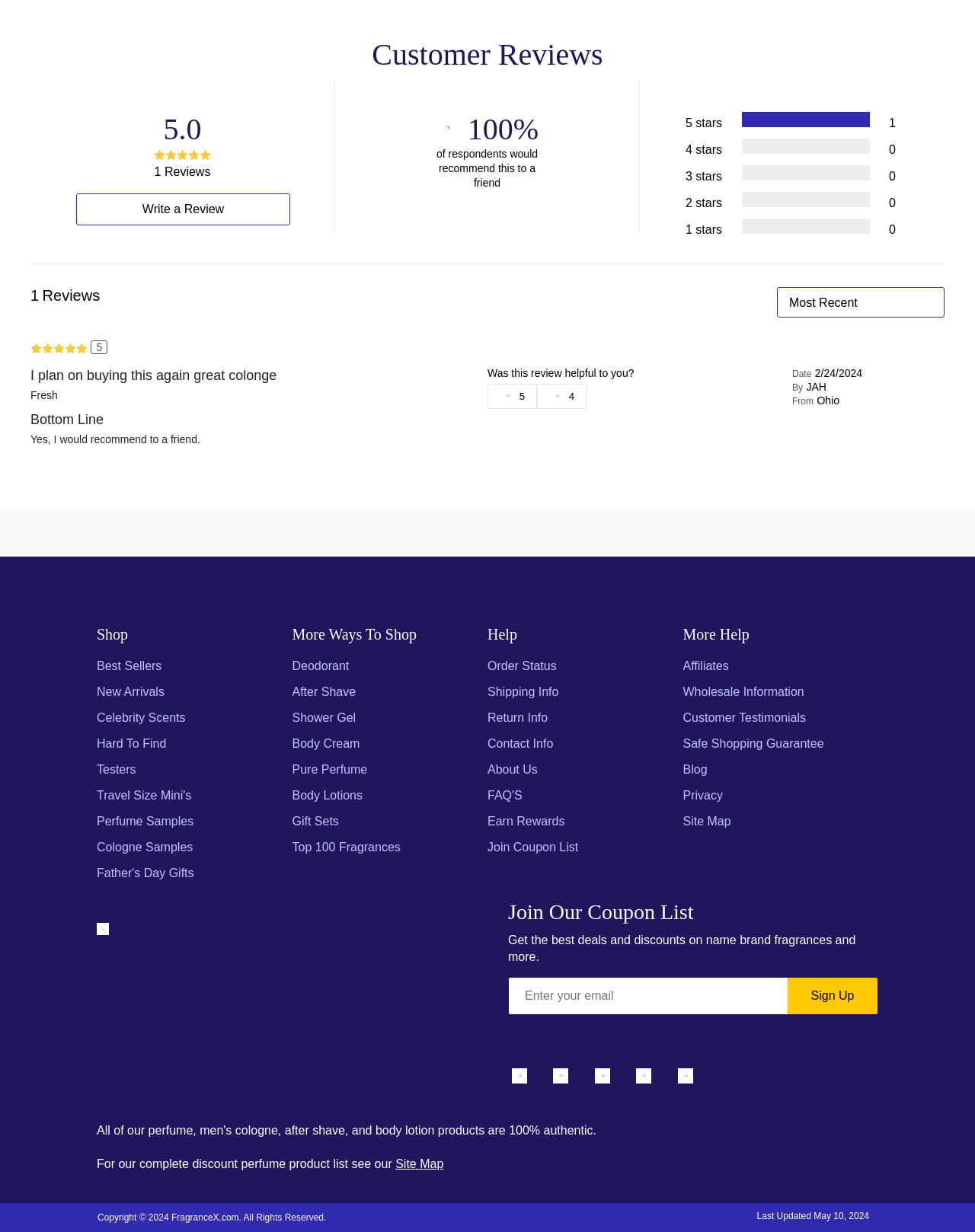Give a one-word or one-phrase response to the question:
What is the topic of the review?

Cologne